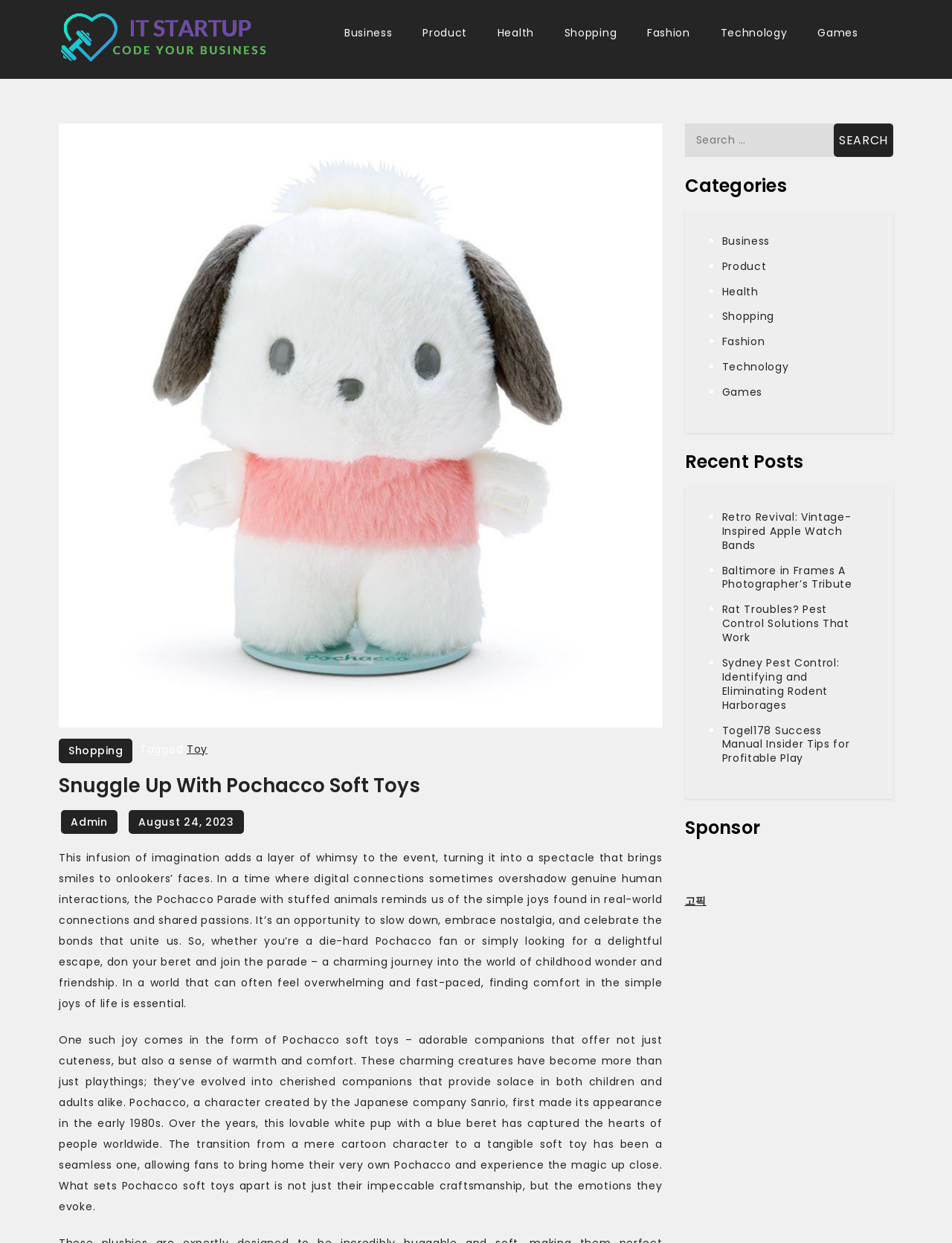Summarize the webpage comprehensively, mentioning all visible components.

The webpage is about Pochacco soft toys, with a focus on their charm and comfort. At the top, there is a link to "It Startup" accompanied by an image with the same name. Below this, there is a heading "CODE YOUR BUSINESS" and a series of links to various categories, including "Business", "Product", "Health", "Shopping", "Fashion", "Technology", and "Games".

On the left side of the page, there is a large image of Pochacco soft toys, accompanied by a heading "Snuggle Up With Pochacco Soft Toys". Below this, there is a block of text describing the joy of Pochacco soft toys and their ability to evoke emotions. Further down, there is another block of text discussing the history of Pochacco and its transition from a cartoon character to a tangible soft toy.

On the right side of the page, there is a search bar with a button labeled "Search". Below this, there is a heading "Categories" followed by a list of links to various categories, including "Business", "Product", "Health", "Shopping", "Fashion", "Technology", and "Games". Further down, there is a heading "Recent Posts" followed by a list of links to various articles, including "Retro Revival: Vintage-Inspired Apple Watch Bands", "Baltimore in Frames A Photographer’s Tribute", and others.

At the bottom of the page, there is a footer section with links to "Shopping" and "Toy", as well as a link to "Admin" and a timestamp "August 24, 2023". There is also a section labeled "Sponsor" with a link to "고픽".